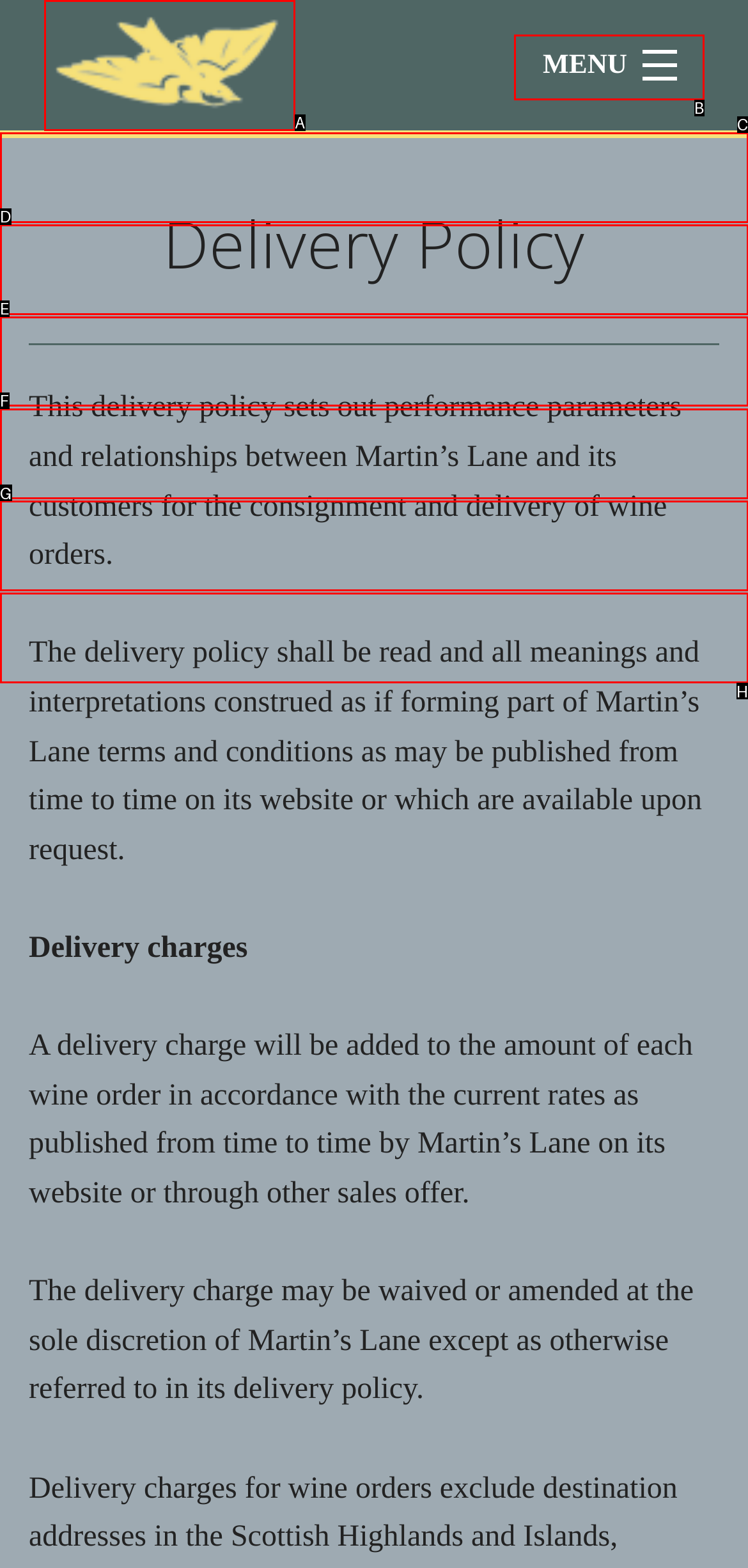Identify the letter of the option that should be selected to accomplish the following task: Read About Us. Provide the letter directly.

E